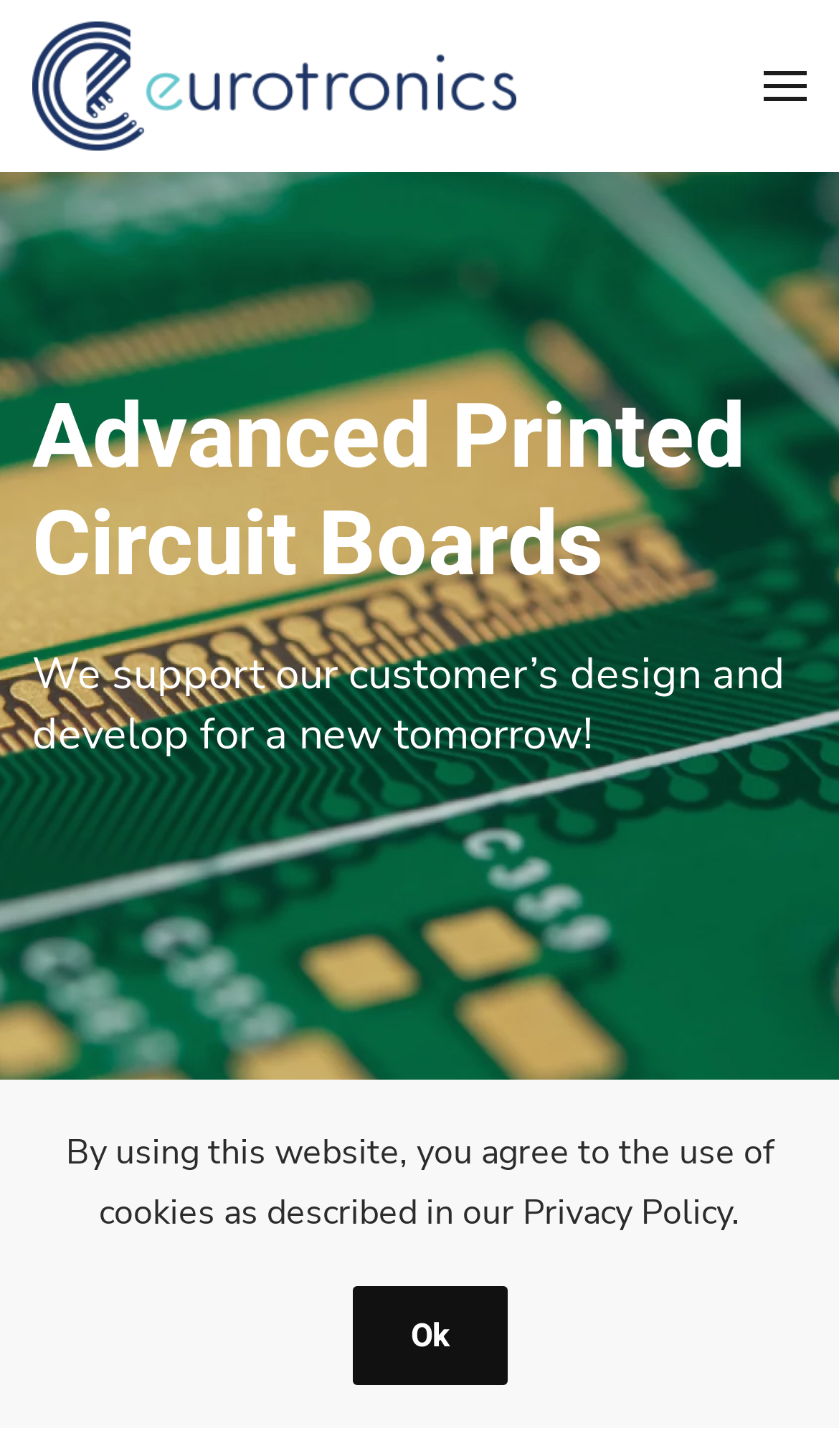Is the menu expanded?
Offer a detailed and exhaustive answer to the question.

The link 'Open Menu' has an attribute 'expanded' set to 'False', indicating that the menu is not currently expanded. This link is located at the top-right section of the webpage with the bounding box coordinates [0.91, 0.0, 0.962, 0.118].